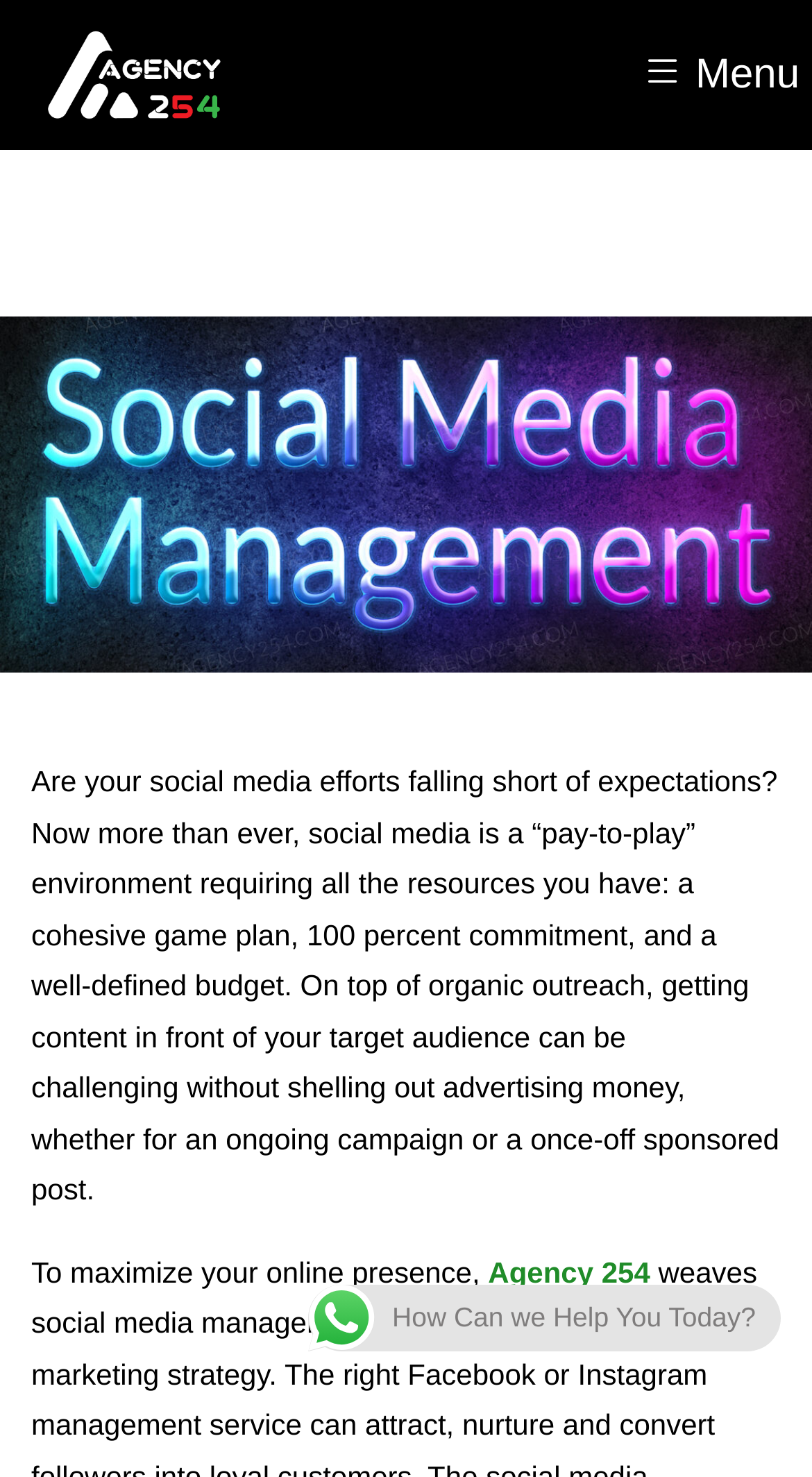Summarize the webpage with a detailed and informative caption.

The webpage is about Social Media Management in Kenya, with a focus on digital marketing. At the top left, there is a link to a "Digital Marketing Agency" accompanied by a small image with the same name. On the top right, there is a button with a menu icon.

Below the top section, there is a large block of text that discusses the challenges of social media marketing, including the need for a cohesive game plan, commitment, and budget. This text takes up most of the page's width and is positioned roughly in the middle of the page.

Underneath this text, there is a shorter sentence that starts with "To maximize your online presence" and is followed by a link to "Agency 254". To the right of this sentence, there is a small image. Below this image, there is a question "How Can we Help You Today?" positioned near the bottom of the page.